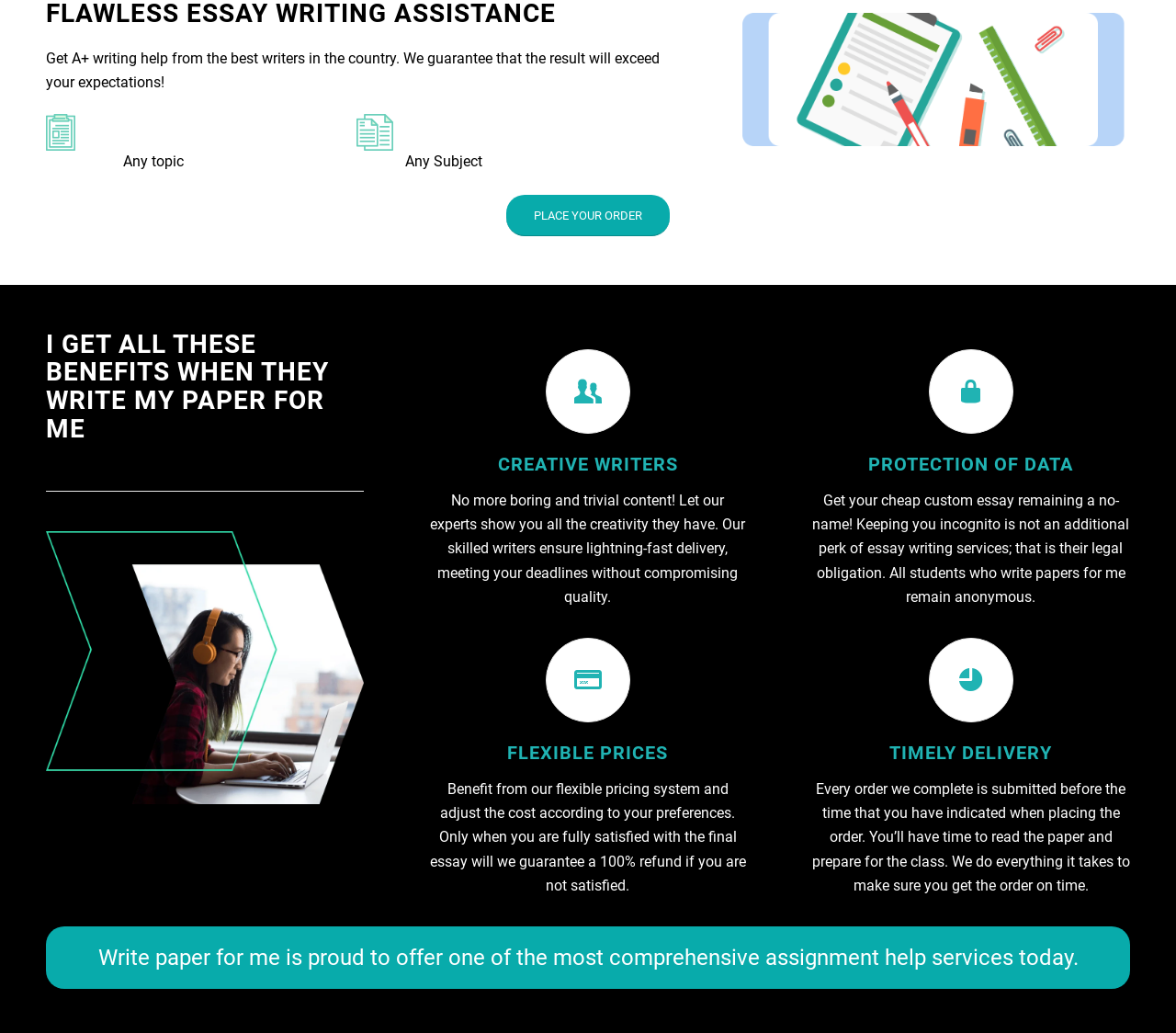Determine the bounding box for the UI element described here: "News".

None